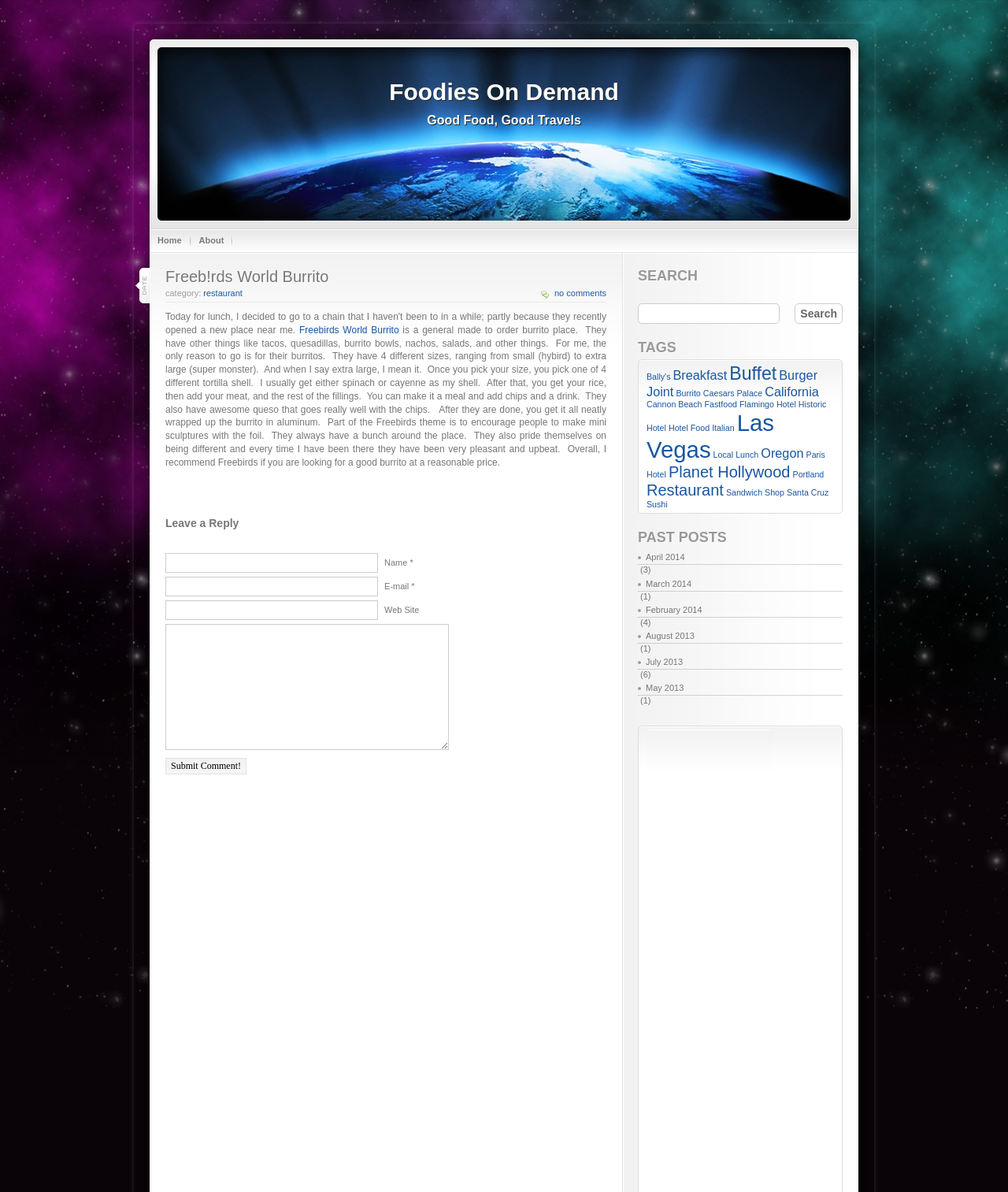Find the bounding box coordinates of the element to click in order to complete the given instruction: "Read the 'February 2014' post."

[0.633, 0.505, 0.836, 0.518]